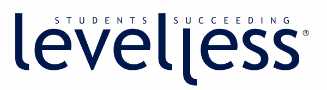What is the font style of the word 'levelless'?
Answer the question using a single word or phrase, according to the image.

Modern, bold